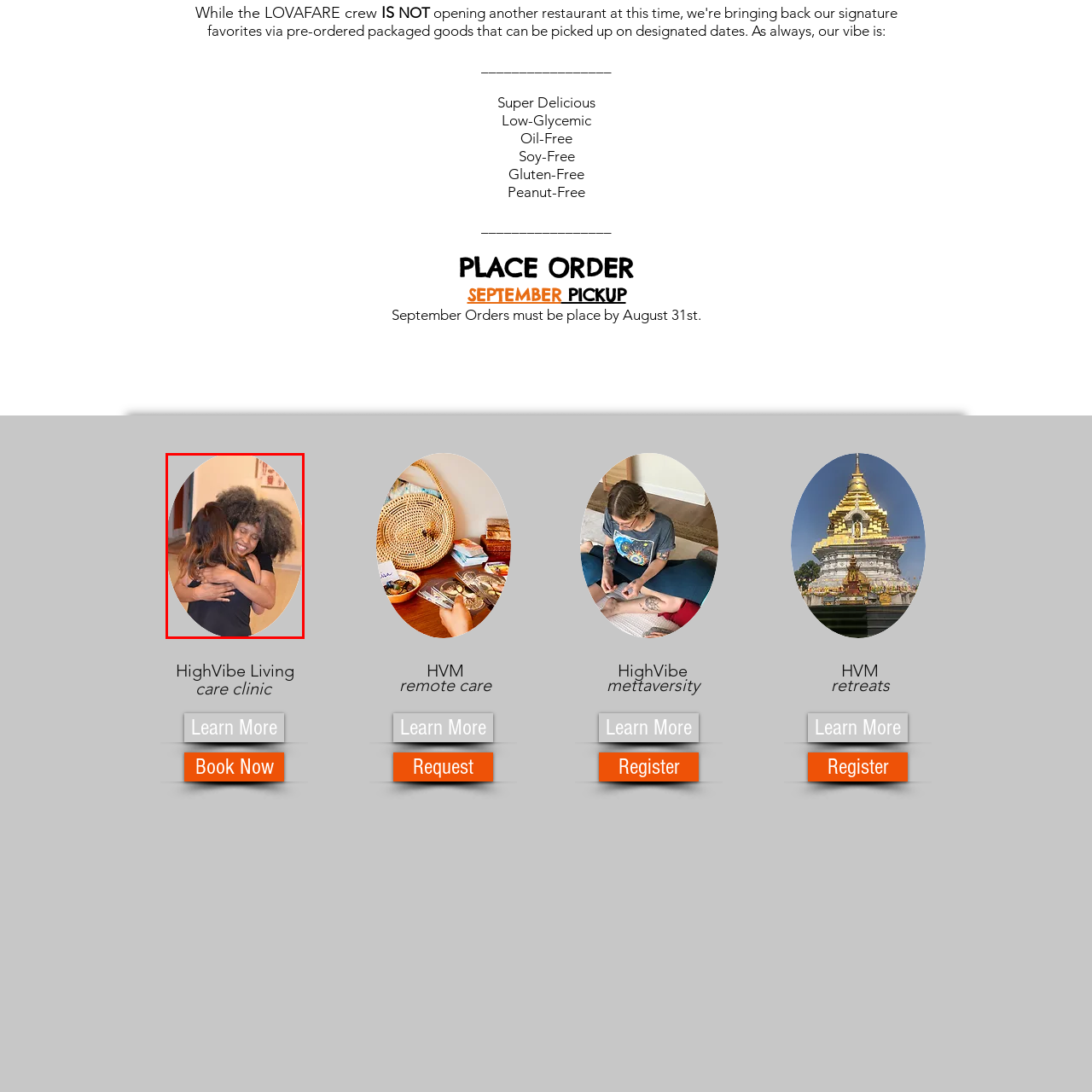What is the theme of the surrounding content?
Inspect the image enclosed within the red bounding box and provide a detailed answer to the question, using insights from the image.

According to the caption, the image 'aligns perfectly with the themes of health and wellness emphasized in the surrounding content', which indicates that the theme of the surrounding content is related to health and wellness.